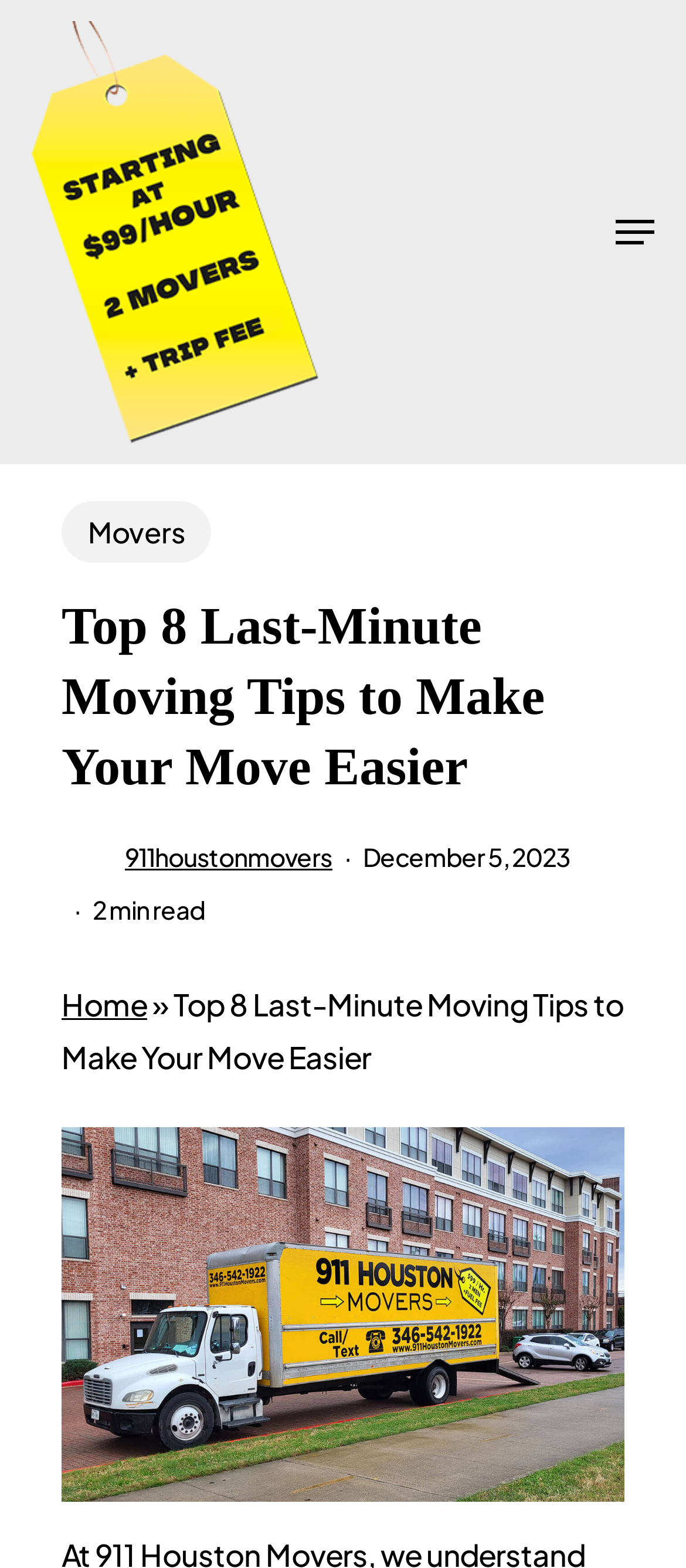What is the main heading displayed on the webpage? Please provide the text.

Top 8 Last-Minute Moving Tips to Make Your Move Easier